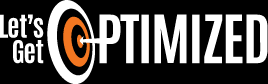What is the theme conveyed by the graphic design?
Answer briefly with a single word or phrase based on the image.

focus and precision